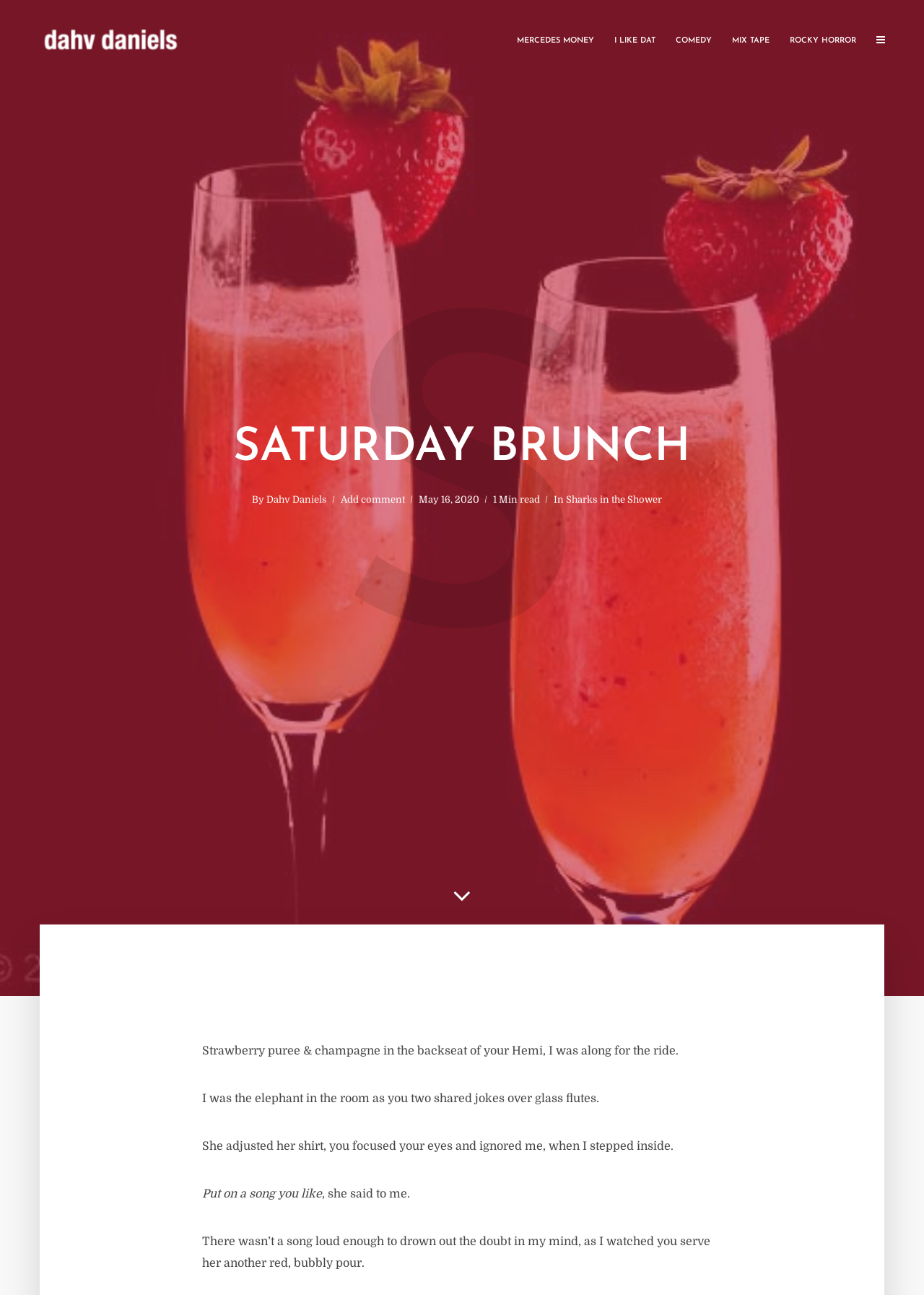From the element description: "Add comment", extract the bounding box coordinates of the UI element. The coordinates should be expressed as four float numbers between 0 and 1, in the order [left, top, right, bottom].

[0.368, 0.381, 0.438, 0.392]